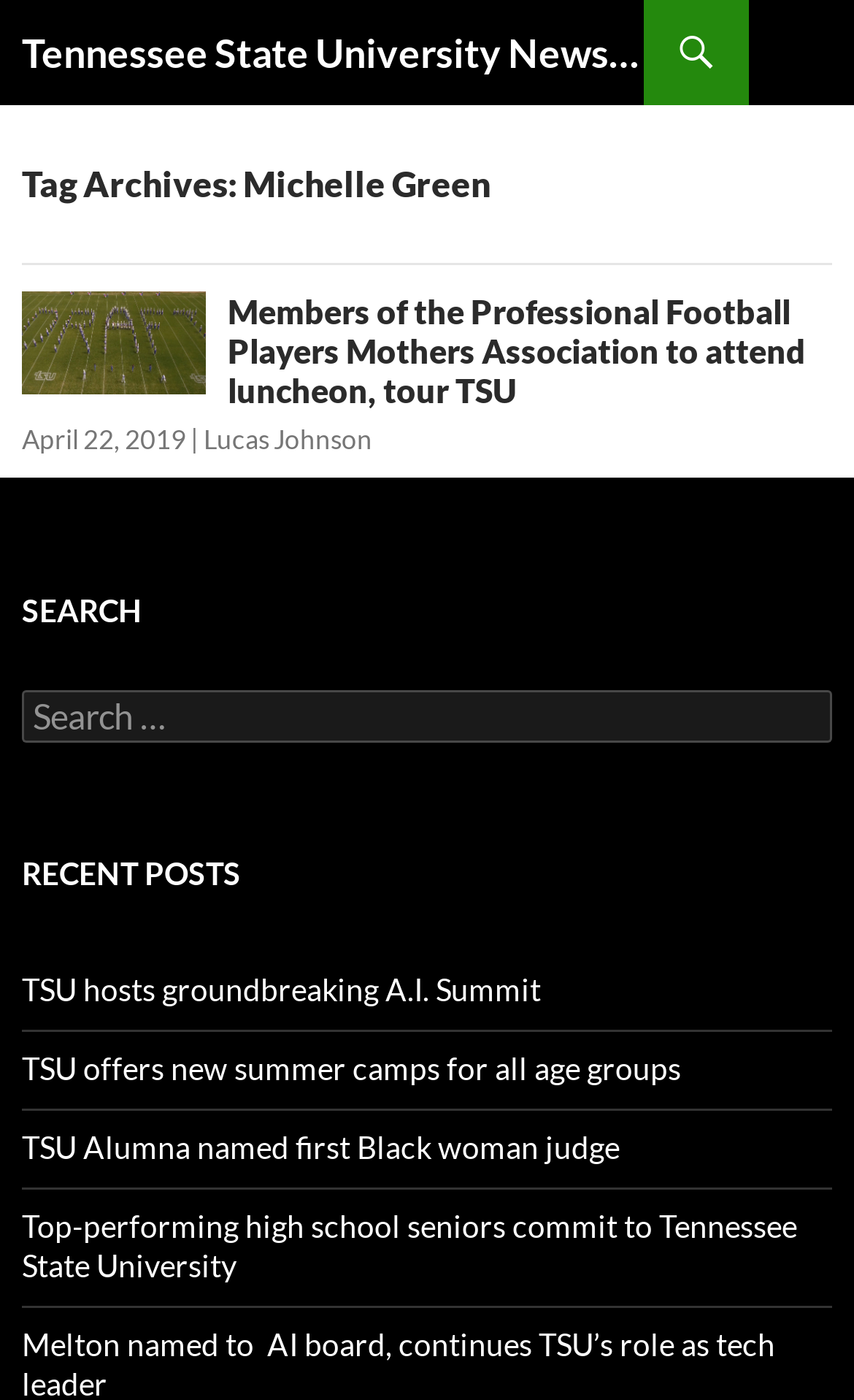What is the title of the newsroom?
Look at the image and answer the question with a single word or phrase.

Tennessee State University Newsroom